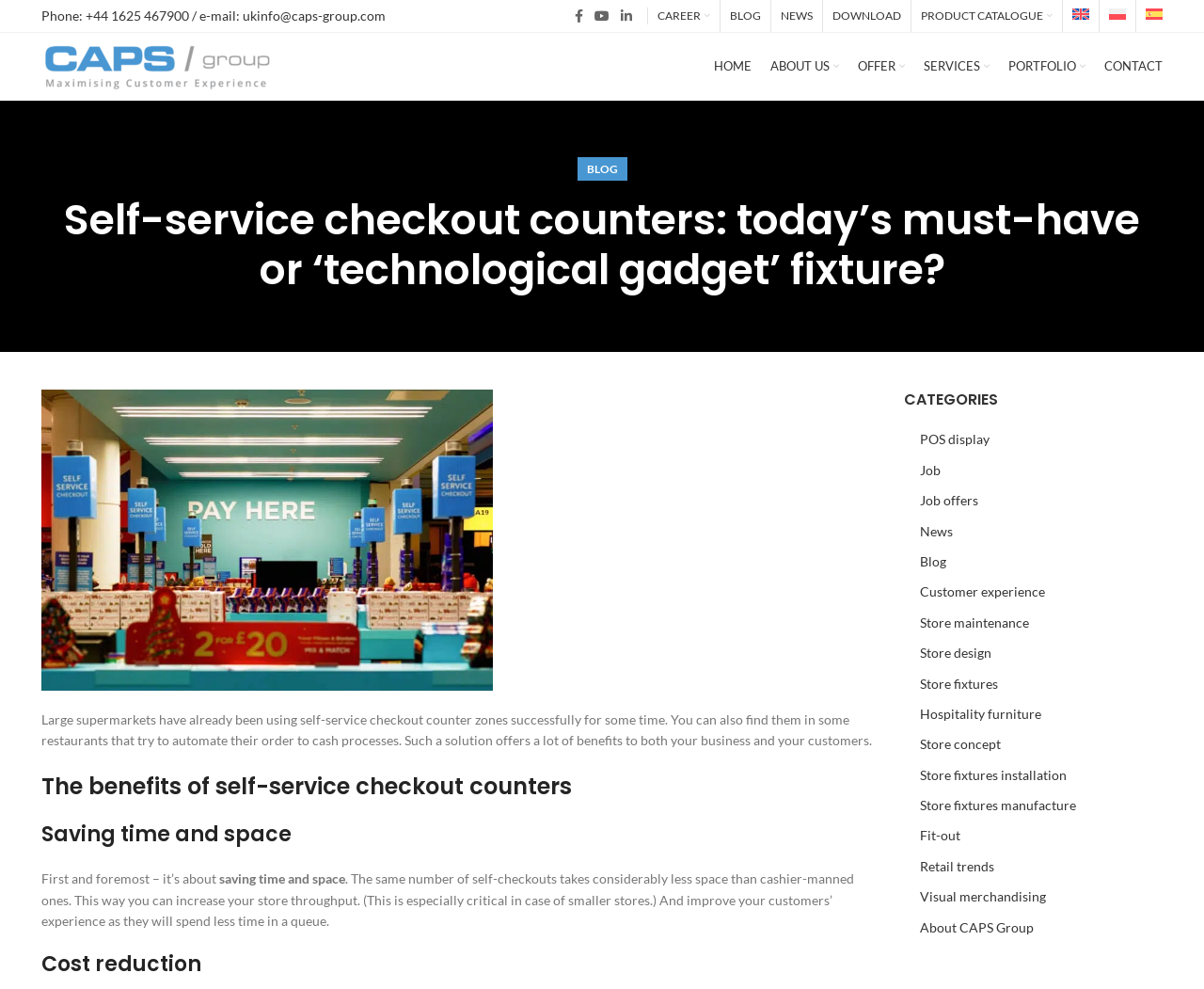Identify the bounding box coordinates for the element that needs to be clicked to fulfill this instruction: "Contact us". Provide the coordinates in the format of four float numbers between 0 and 1: [left, top, right, bottom].

[0.917, 0.049, 0.966, 0.087]